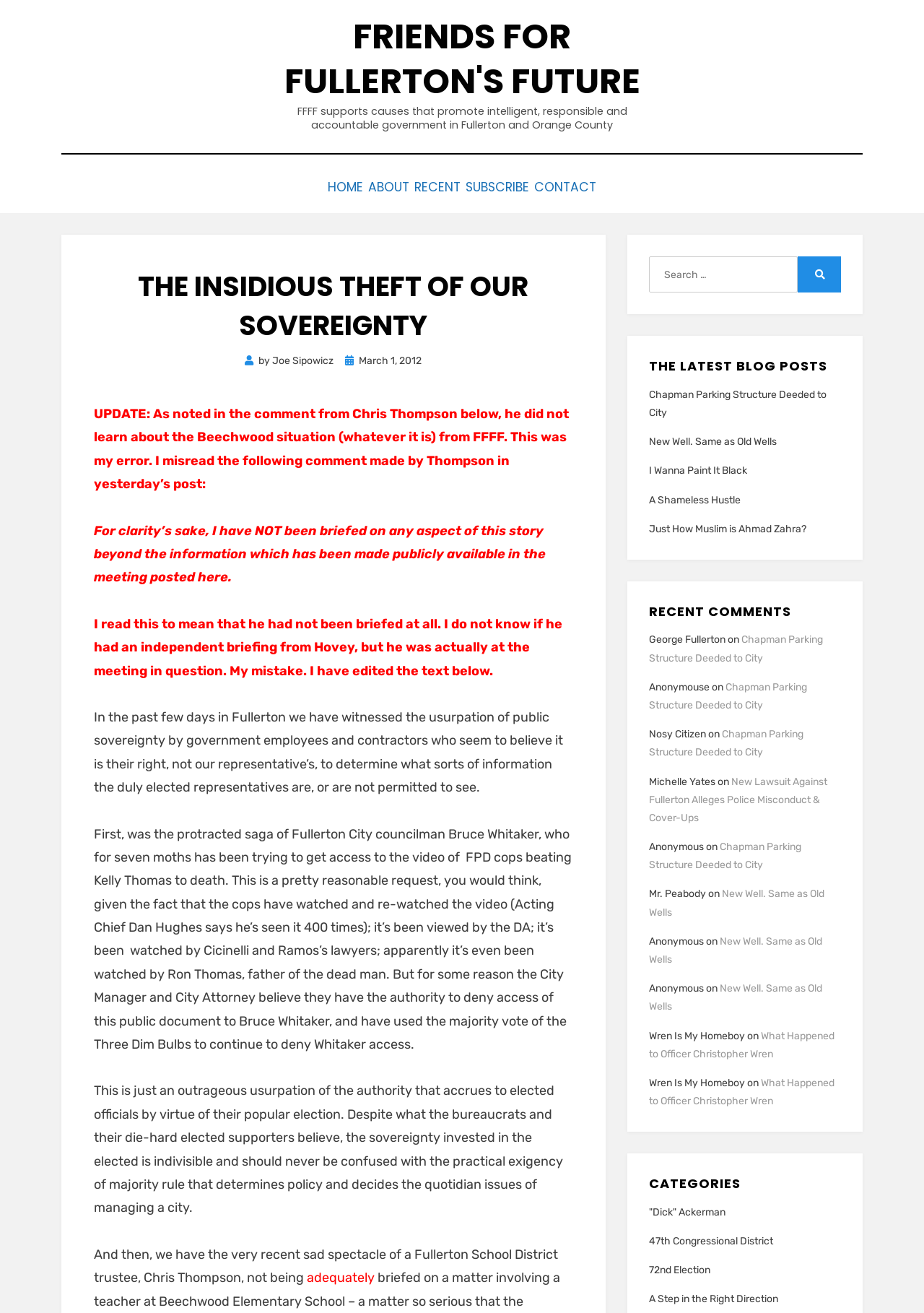Determine the main text heading of the webpage and provide its content.

THE INSIDIOUS THEFT OF OUR SOVEREIGNTY